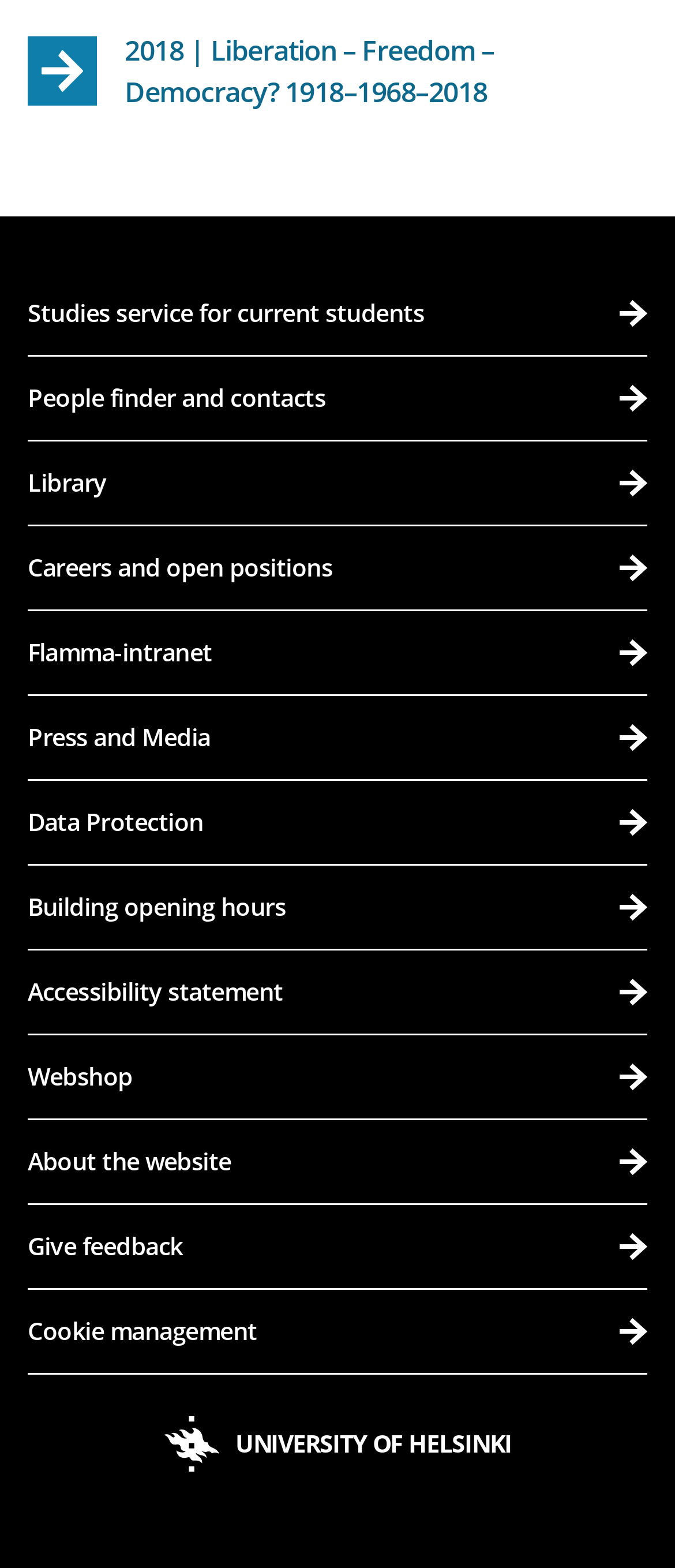Carefully examine the image and provide an in-depth answer to the question: What is the topic of the first link on the page?

The answer can be found by looking at the first link on the page which has the text '2018 | Liberation – Freedom – Democracy? 1918–1968–2018'.